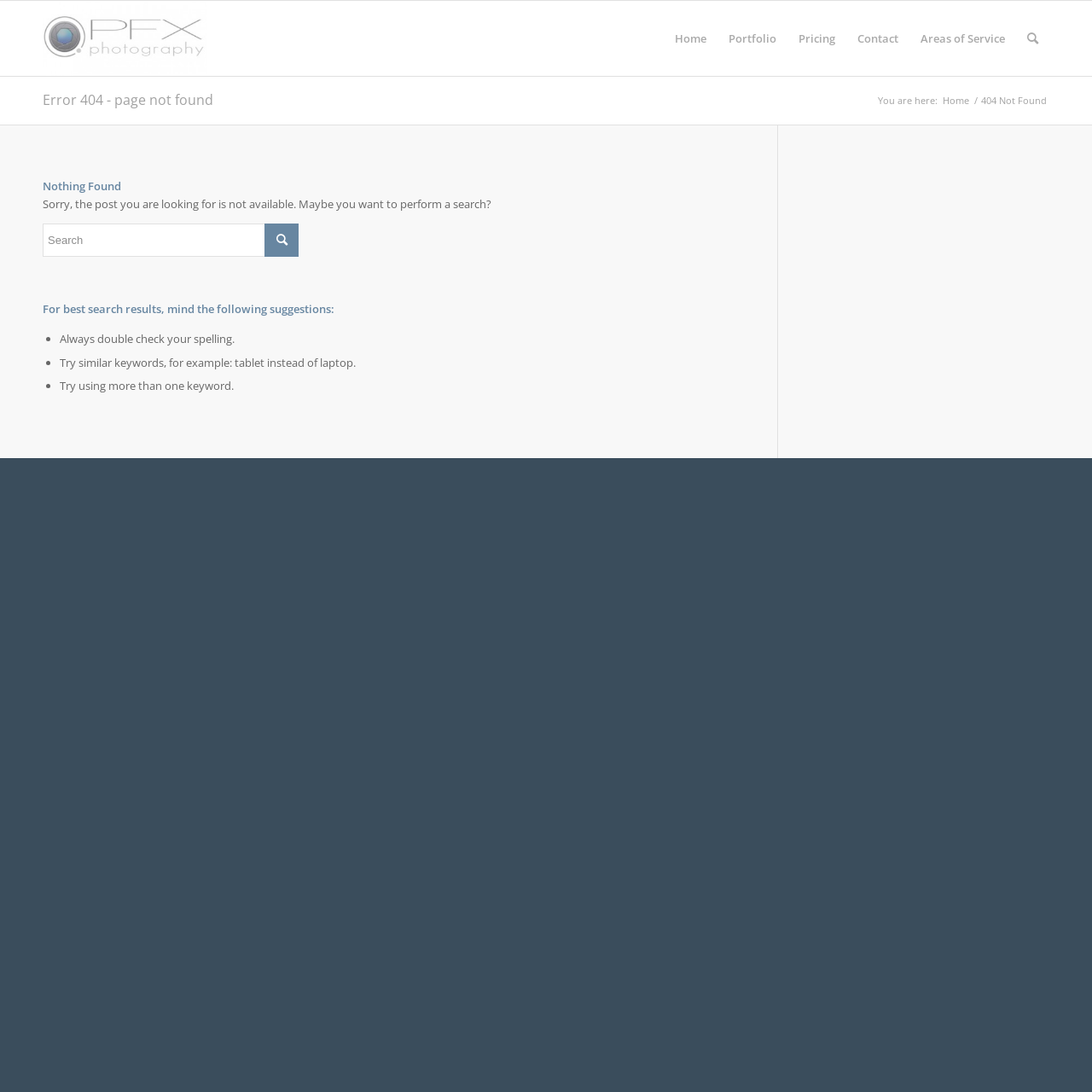Extract the main title from the webpage.

Error 404 - page not found